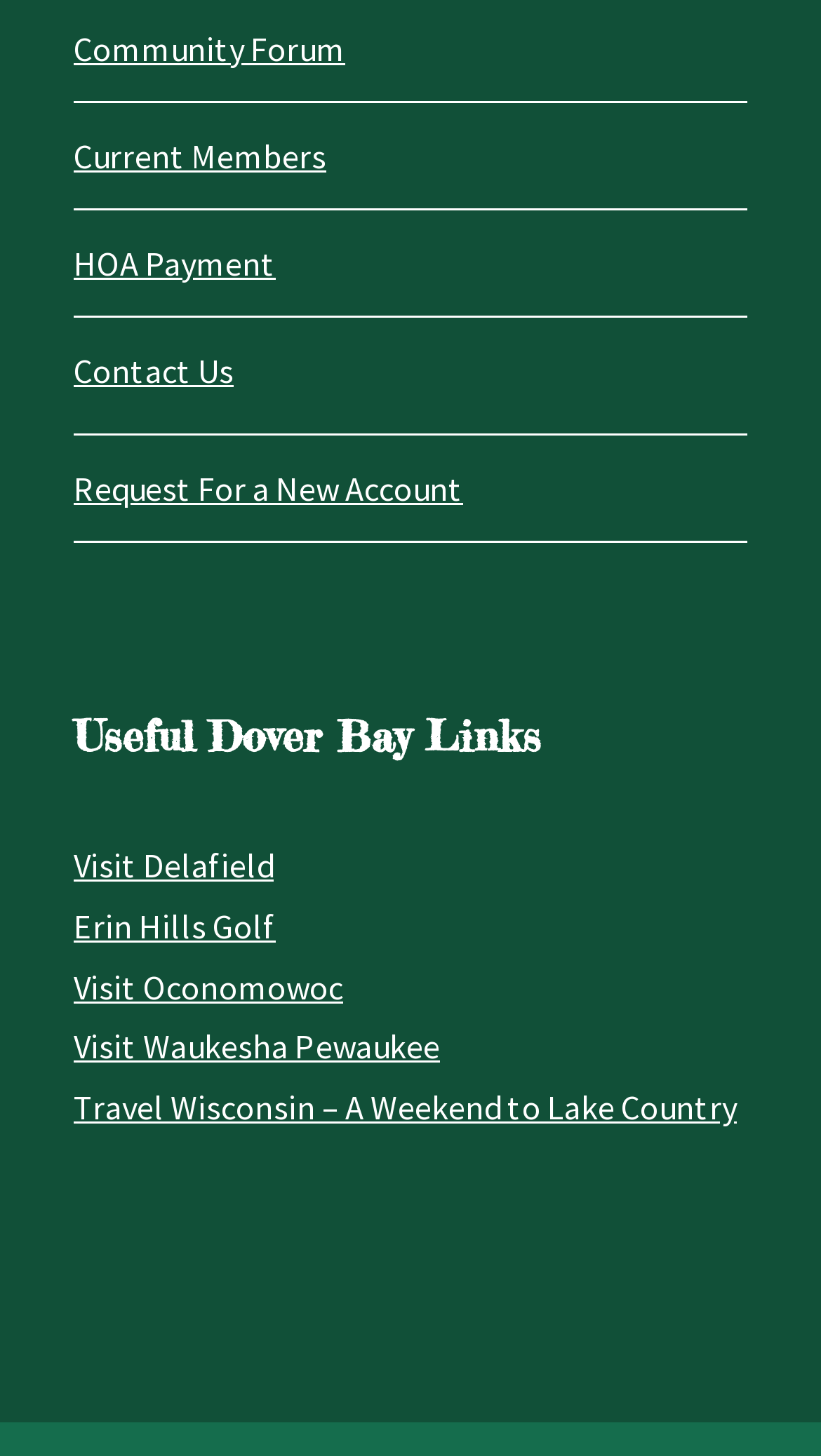Identify the bounding box coordinates of the region that needs to be clicked to carry out this instruction: "Visit Delafield". Provide these coordinates as four float numbers ranging from 0 to 1, i.e., [left, top, right, bottom].

[0.09, 0.579, 0.333, 0.608]